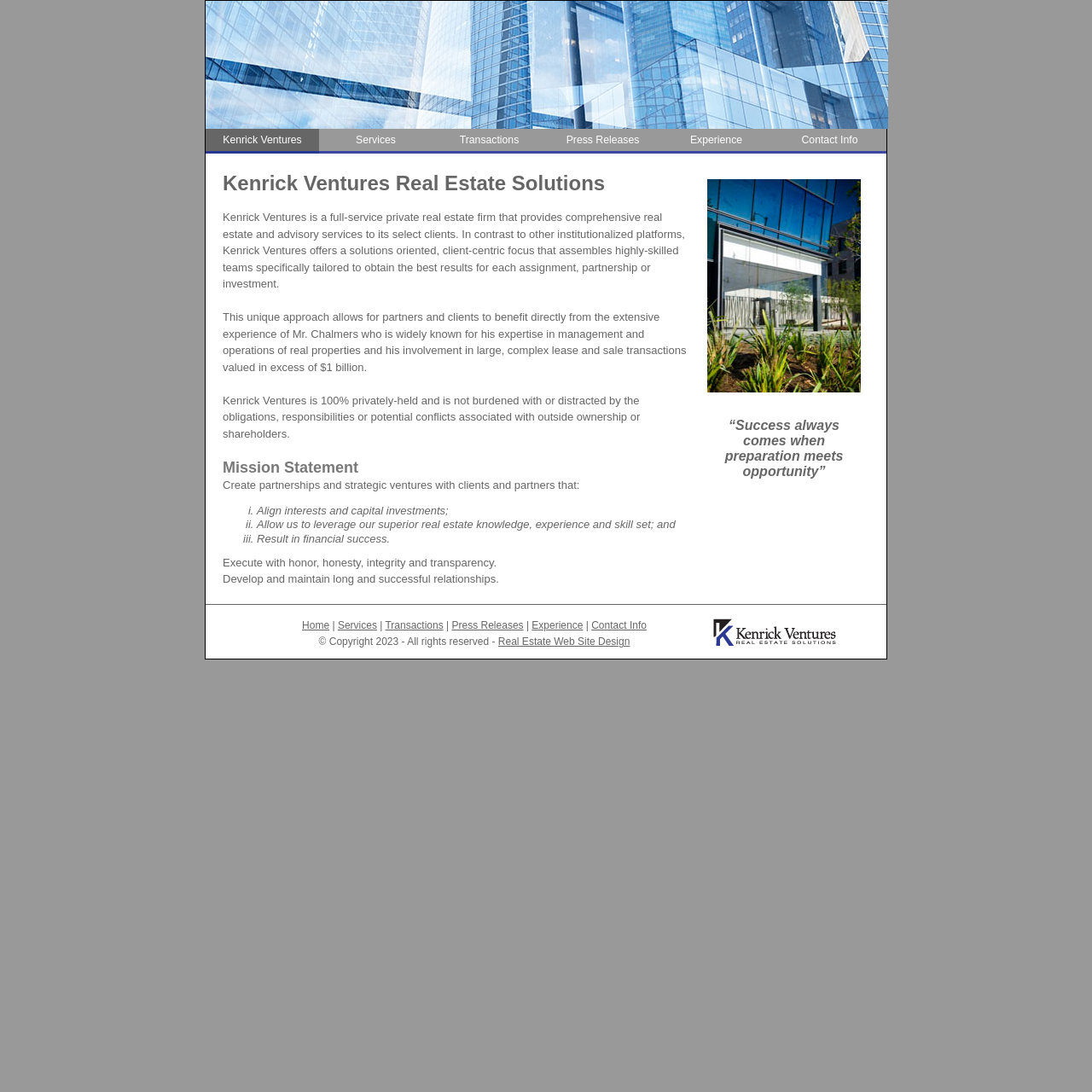Present a detailed account of what is displayed on the webpage.

The webpage is about Kenrick Ventures Real Estate Solutions, a full-service private real estate firm. At the top, there is a logo image of "Kenrick Venturres" and a row of links to different sections of the website, including "Kenrick Ventures", "Services", "Transactions", "Press Releases", "Experience", and "Contact Info". 

Below the logo, there is a large image of a building exterior, and a heading that reads "“Success always comes when preparation meets opportunity”". Next to the image, there is a heading that reads "Kenrick Ventures Real Estate Solutions" and a brief description of the company, stating that it provides comprehensive real estate and advisory services to its select clients.

The main content of the webpage is divided into three sections. The first section describes the company's unique approach, which is solutions-oriented and client-centric. The second section highlights the benefits of working with Kenrick Ventures, including its extensive experience and private ownership. The third section outlines the company's mission statement, which is to create partnerships and strategic ventures with clients and partners that align interests and capital investments, leverage superior real estate knowledge, and result in financial success.

At the bottom of the webpage, there is a navigation menu with links to "Home", "Services", "Transactions", "Press Releases", "Experience", and "Contact Info", separated by vertical lines. Below the navigation menu, there is a copyright notice and a link to the website designer, "Real Estate Web Site Design".